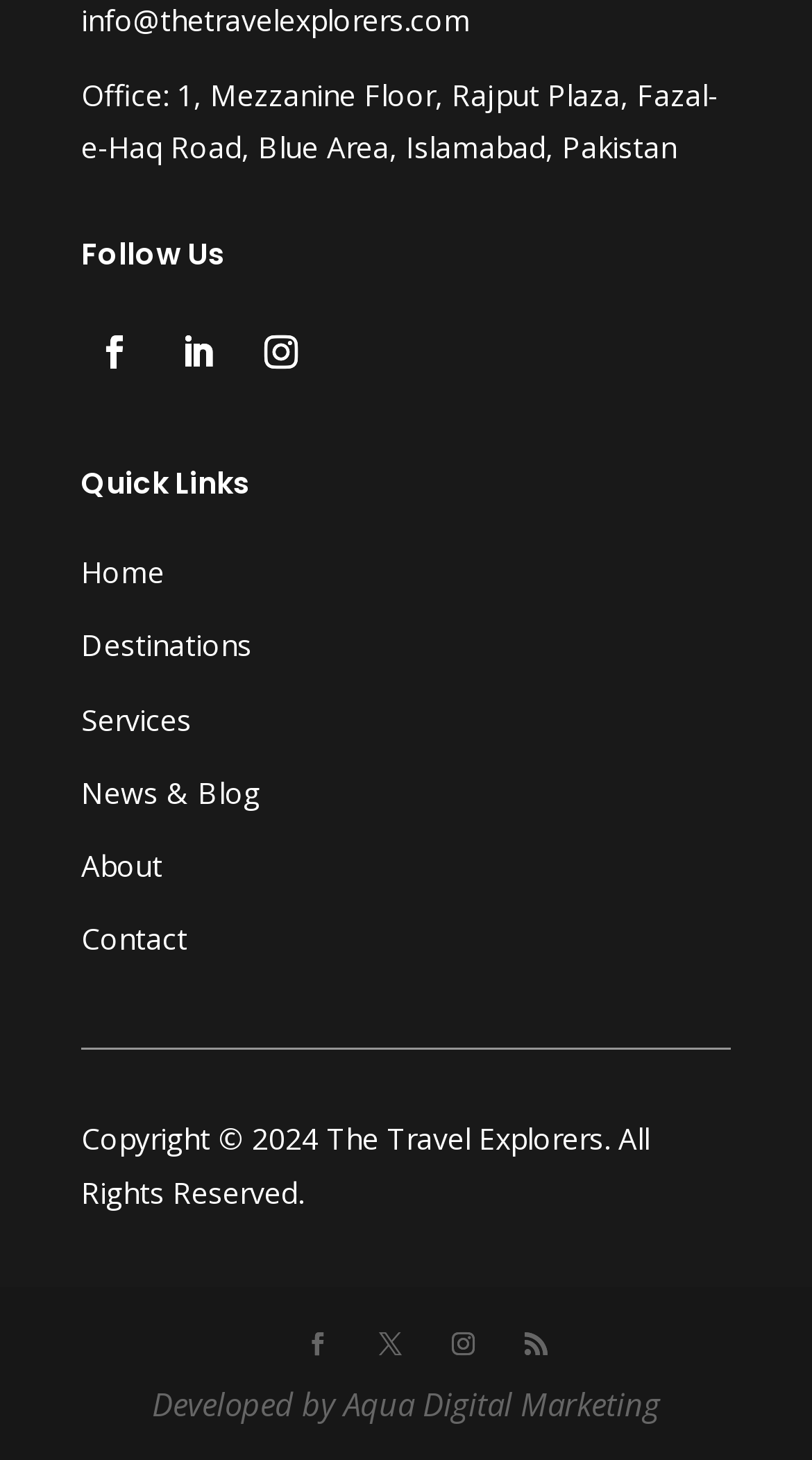What is the name of the company that developed the website?
Give a detailed explanation using the information visible in the image.

I found the name of the company by looking at the StaticText element with the text 'Developed by Aqua Digital Marketing' which is located at the bottom of the webpage.